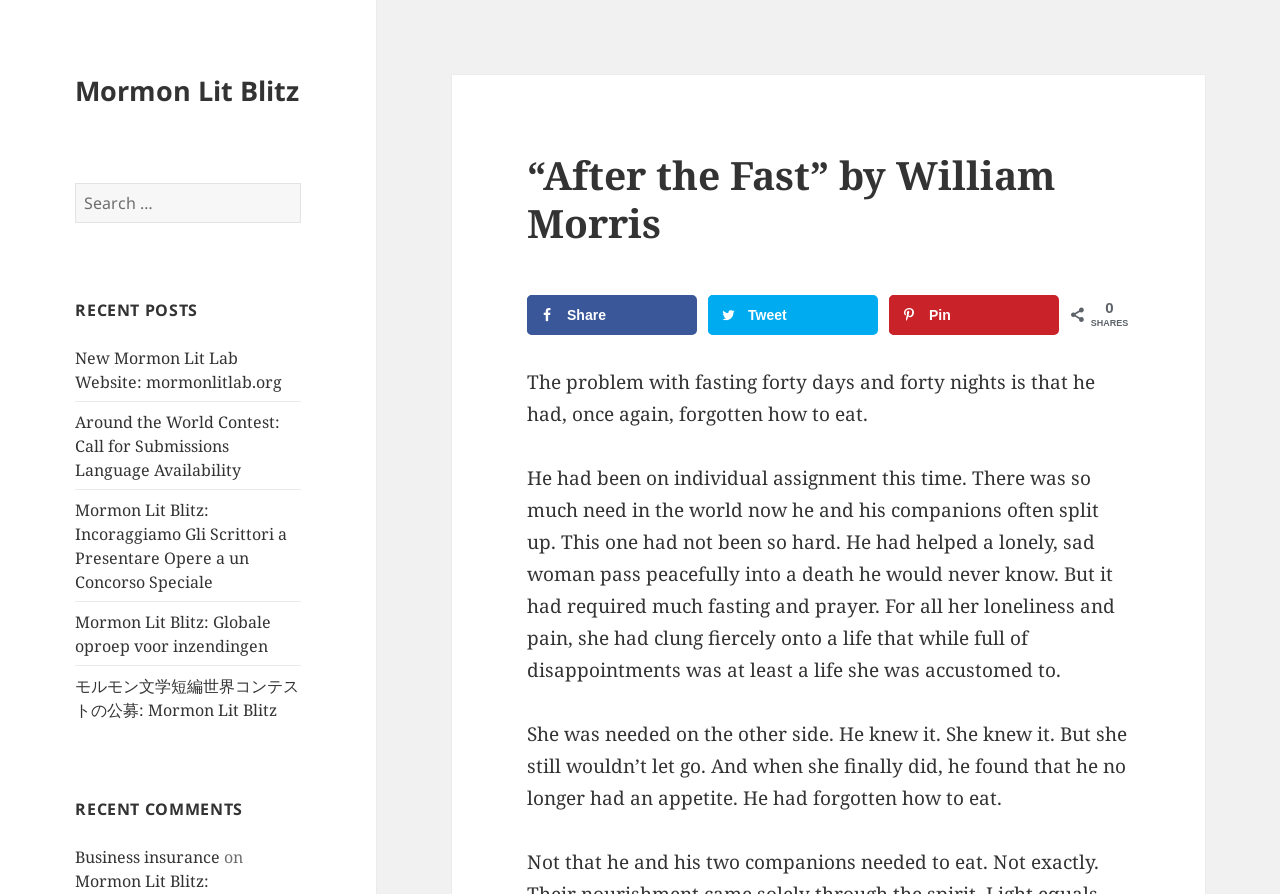Kindly determine the bounding box coordinates of the area that needs to be clicked to fulfill this instruction: "Read the article 'After the Fast' by William Morris".

[0.412, 0.168, 0.882, 0.276]